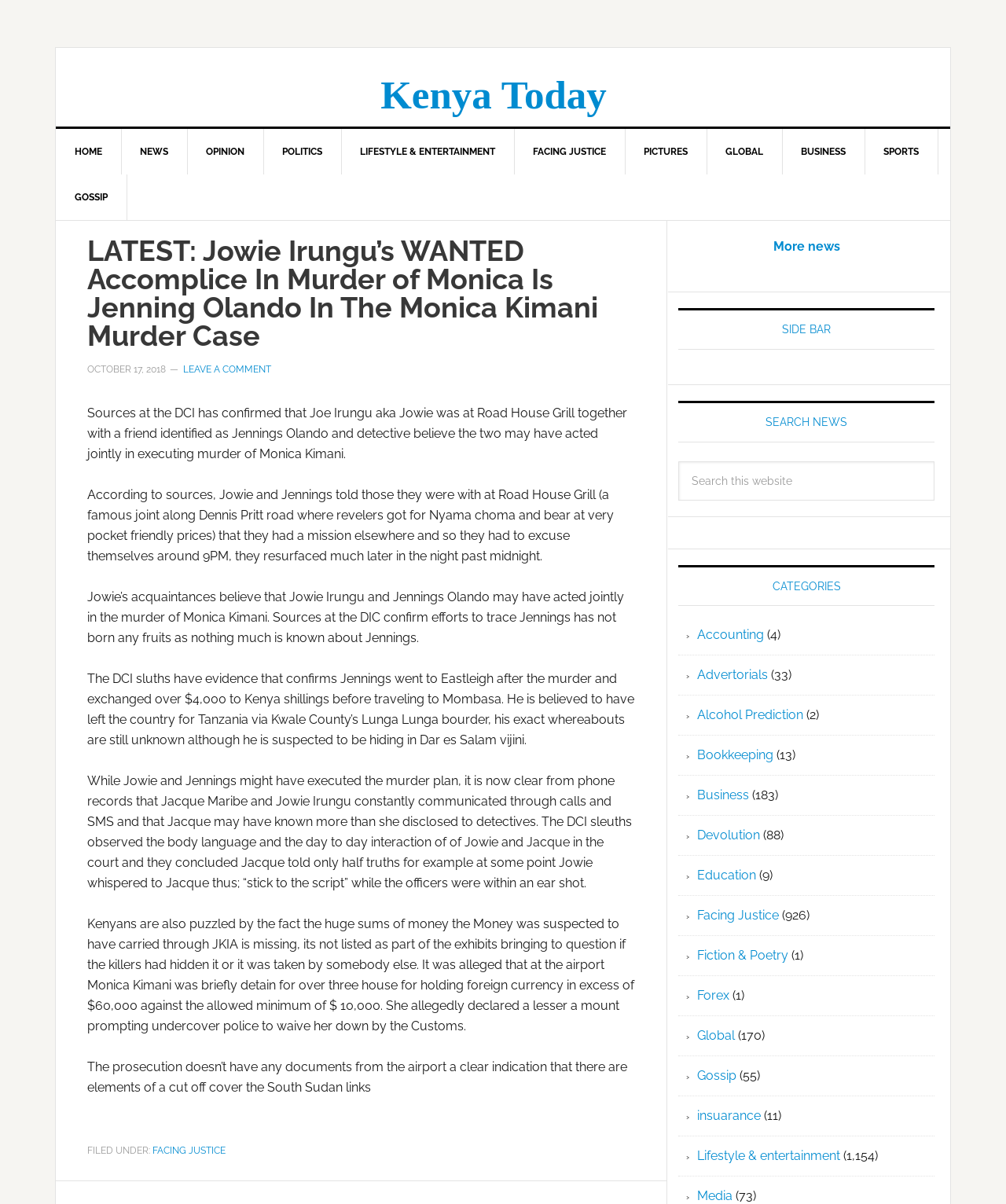Where did Jowie and Jennings go after leaving Road House Grill?
Could you answer the question in a detailed manner, providing as much information as possible?

According to the article, Jowie and Jennings told those they were with at Road House Grill that they had a mission elsewhere and so they had to excuse themselves around 9PM. Later, it is mentioned that Jennings went to Eastleigh after the murder.